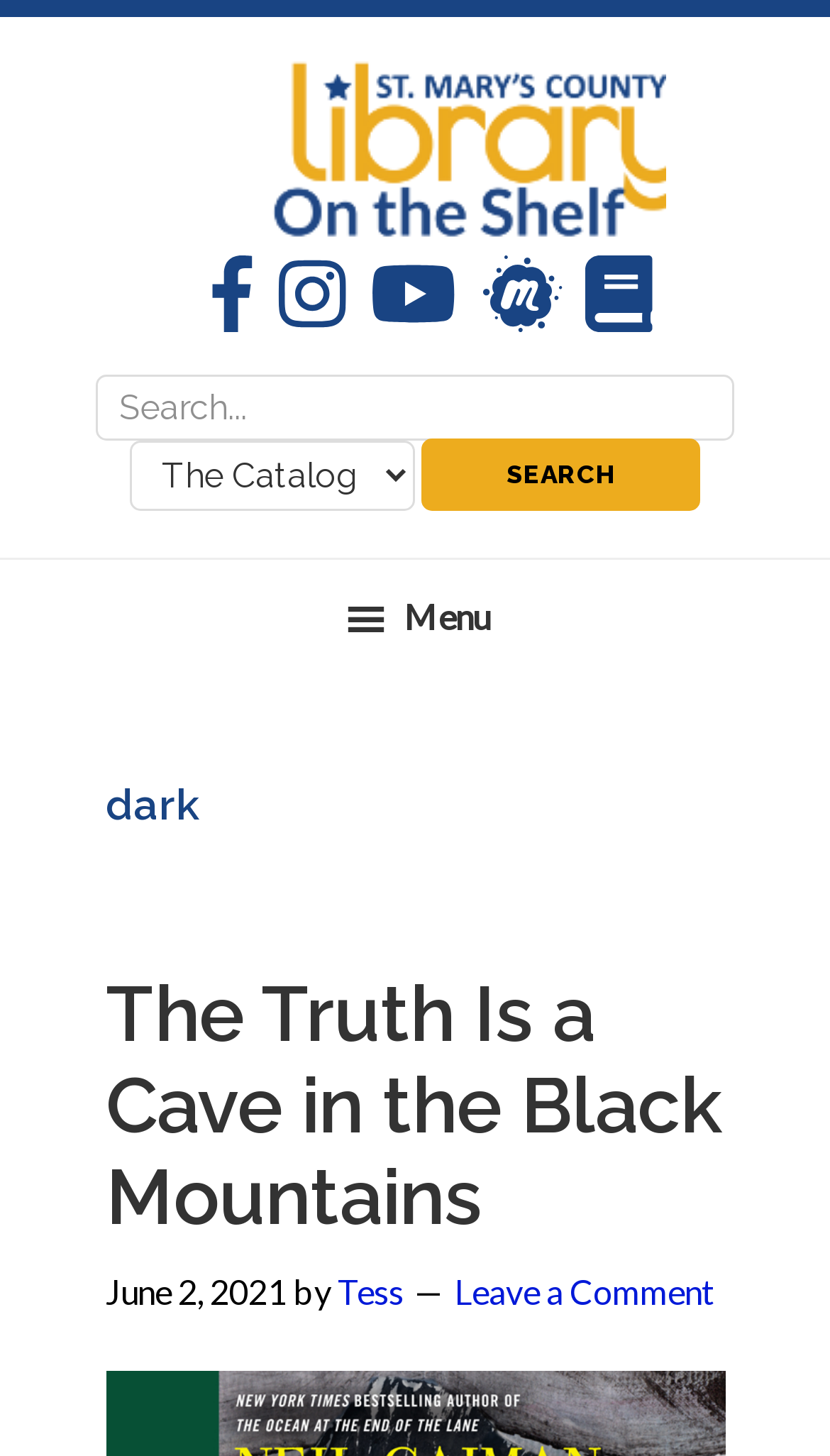Please answer the following question using a single word or phrase: 
What is the name of the blog?

On the Shelf Blog